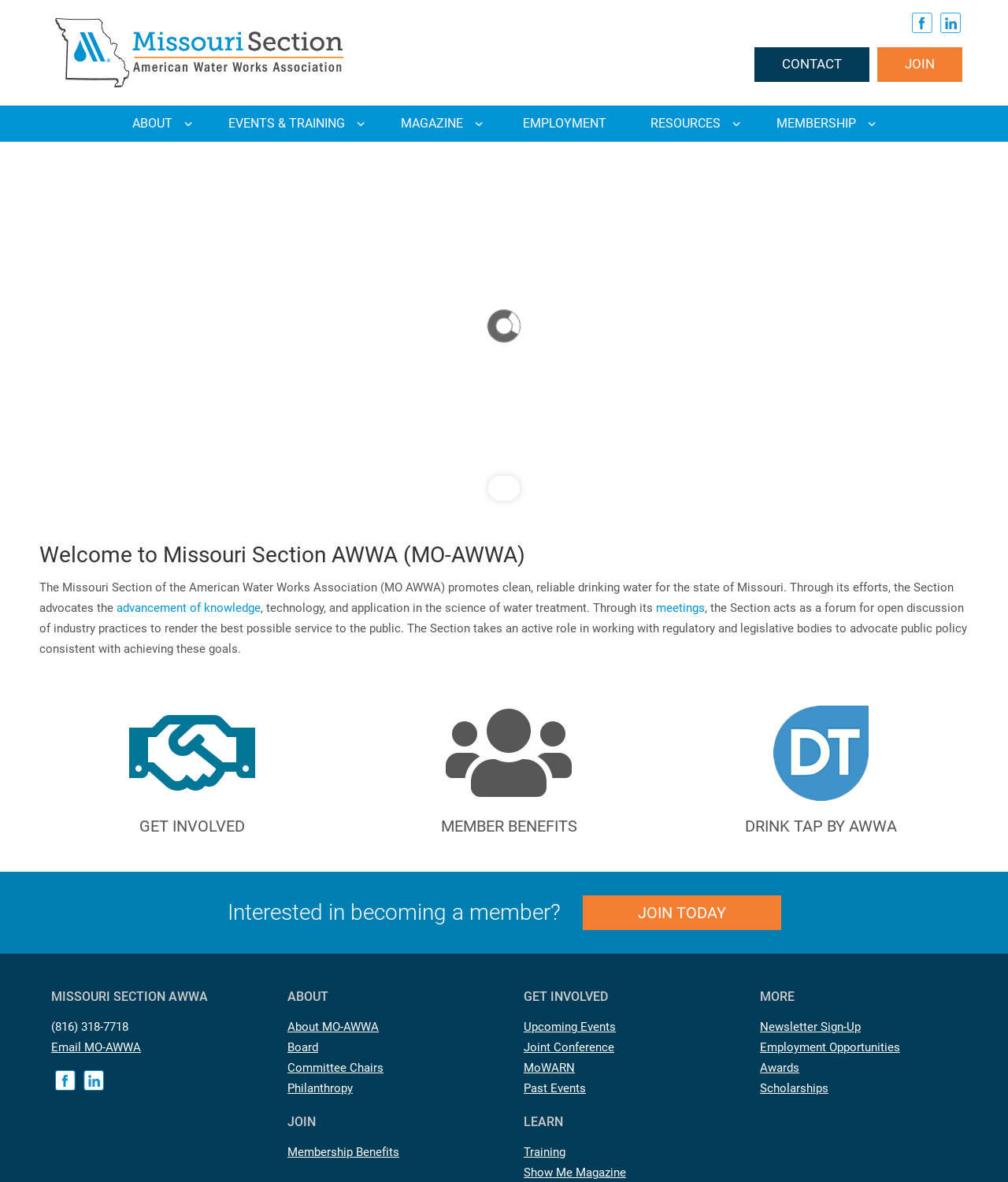Determine the bounding box of the UI element mentioned here: "Scholarships". The coordinates must be in the format [left, top, right, bottom] with values ranging from 0 to 1.

[0.754, 0.915, 0.822, 0.927]